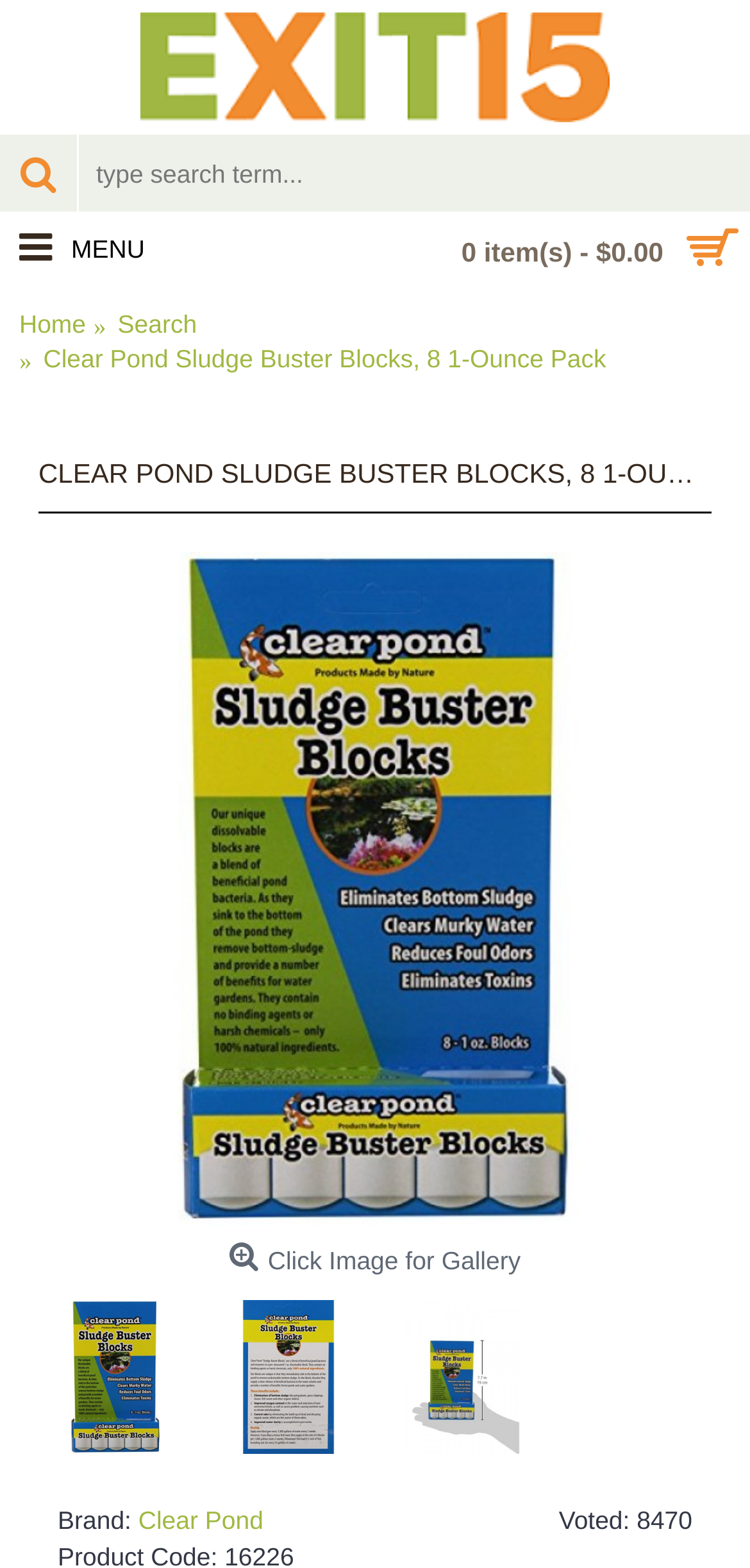Please give a concise answer to this question using a single word or phrase: 
What is the name of the product?

Clear Pond Sludge Buster Blocks